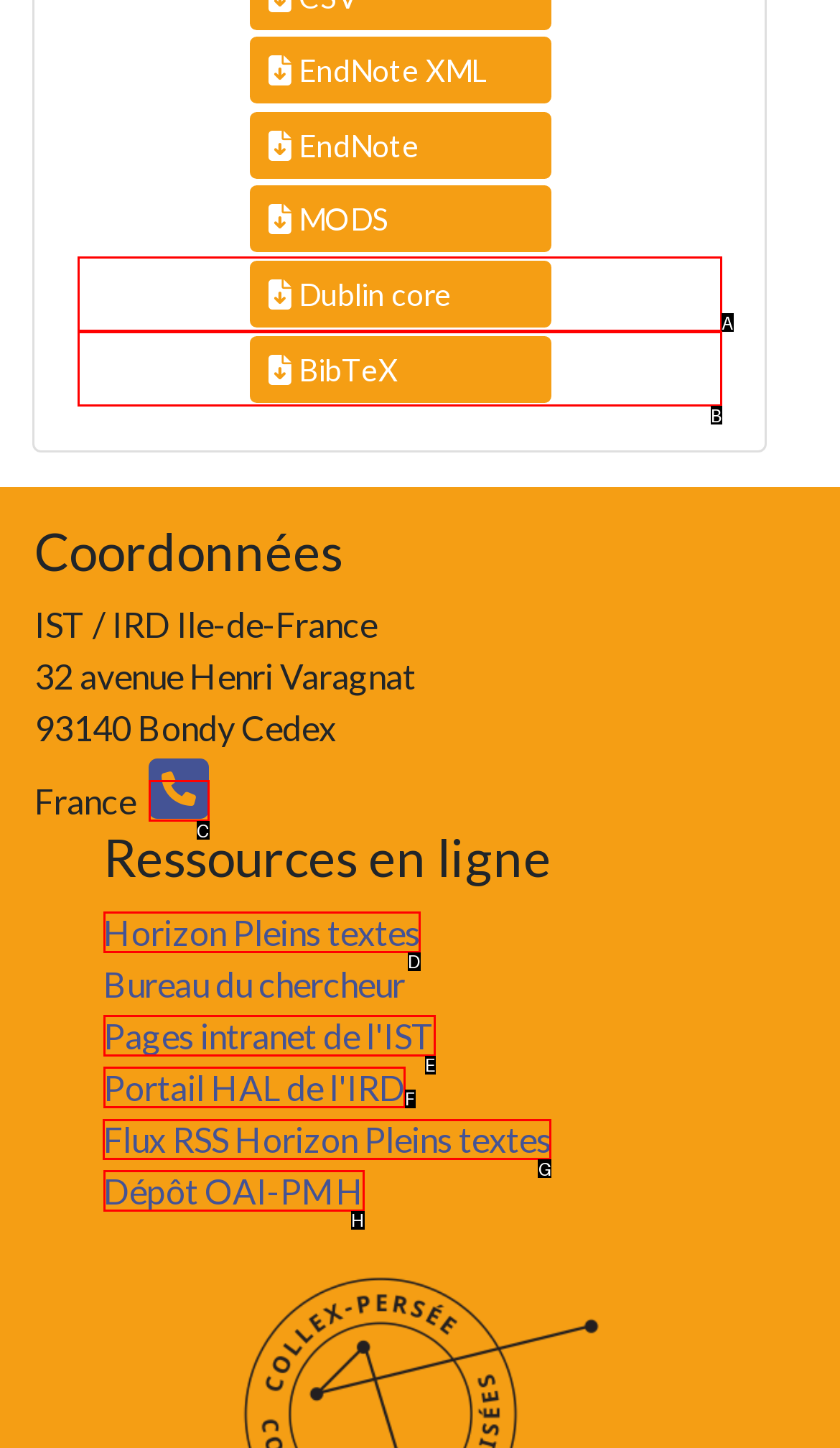Choose the UI element to click on to achieve this task: Check Flux RSS Horizon Pleins textes. Reply with the letter representing the selected element.

G